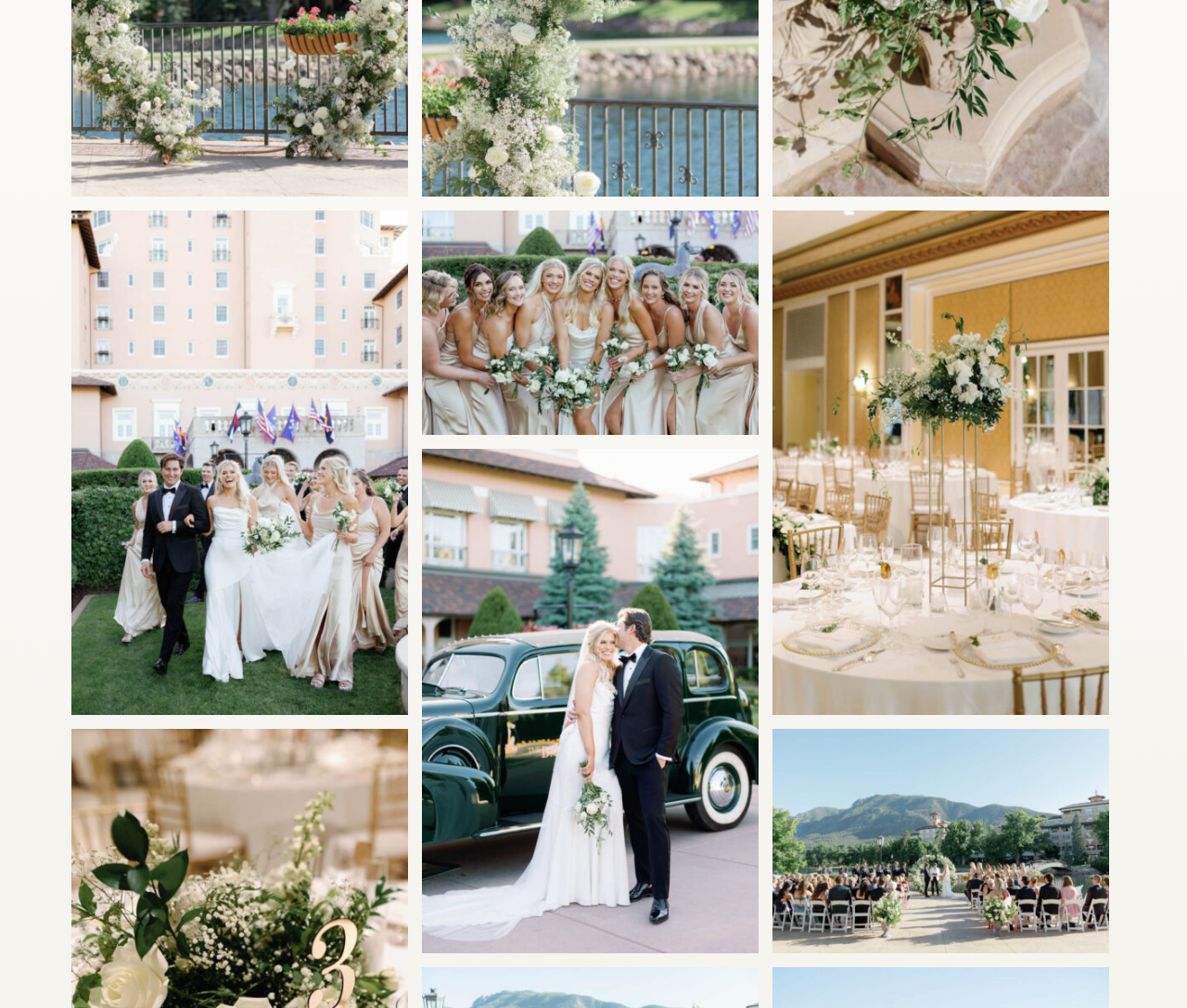How many images are on the webpage?
Please provide a single word or phrase in response based on the screenshot.

5